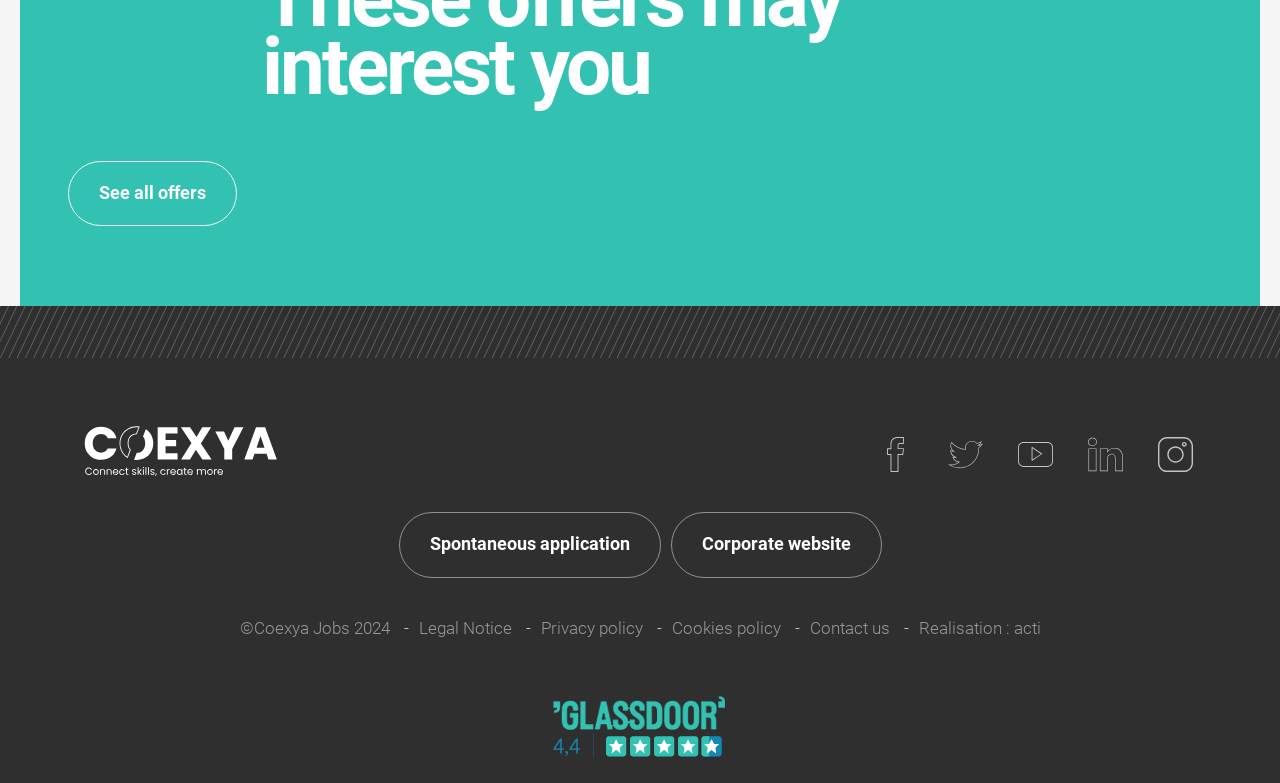What is the copyright year?
Refer to the image and provide a detailed answer to the question.

The copyright year can be found in the StaticText element '©Coexya Jobs 2024' located at the bottom of the webpage.